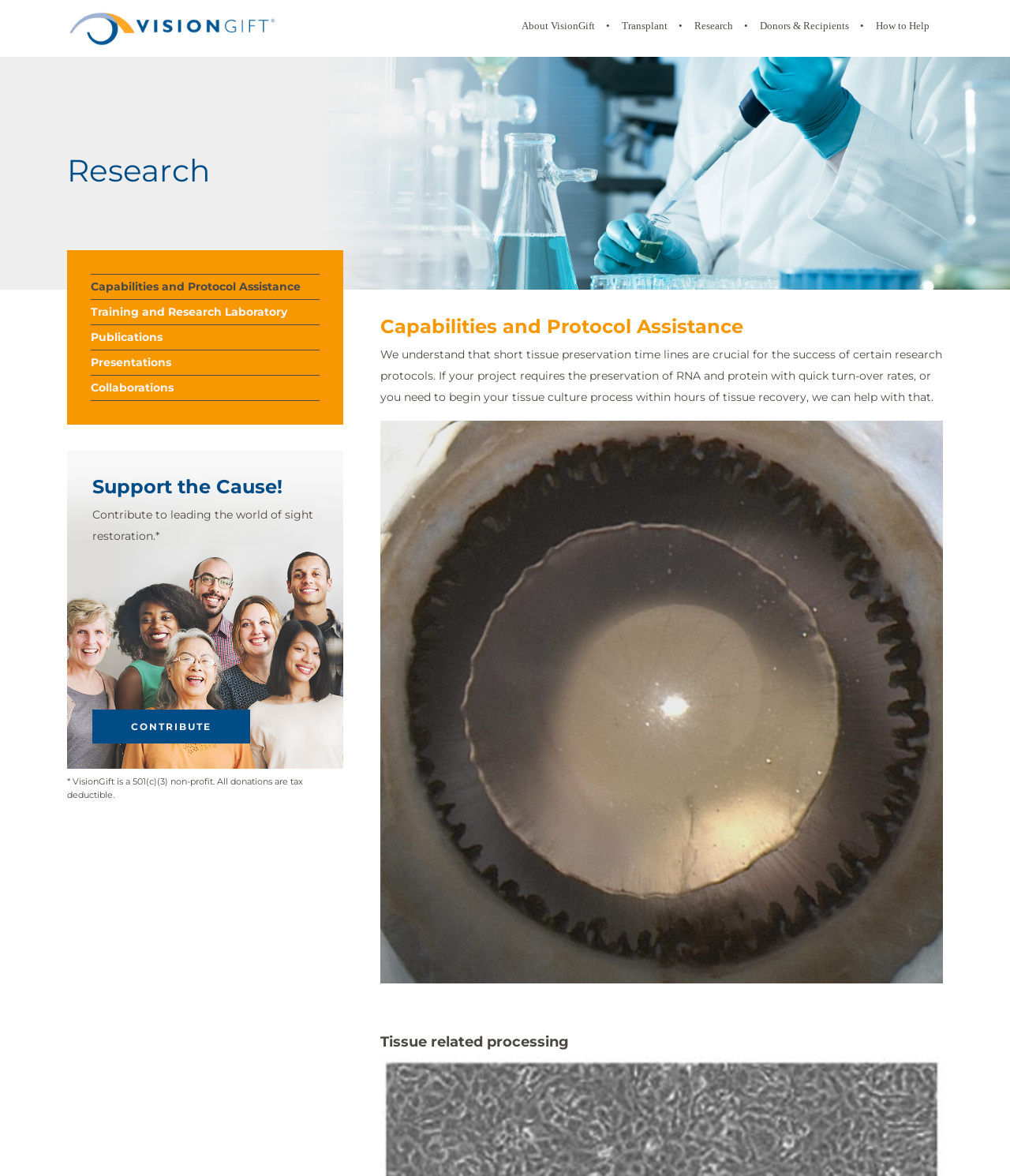Given the element description "Donors & Recipients" in the screenshot, predict the bounding box coordinates of that UI element.

[0.739, 0.0, 0.854, 0.048]